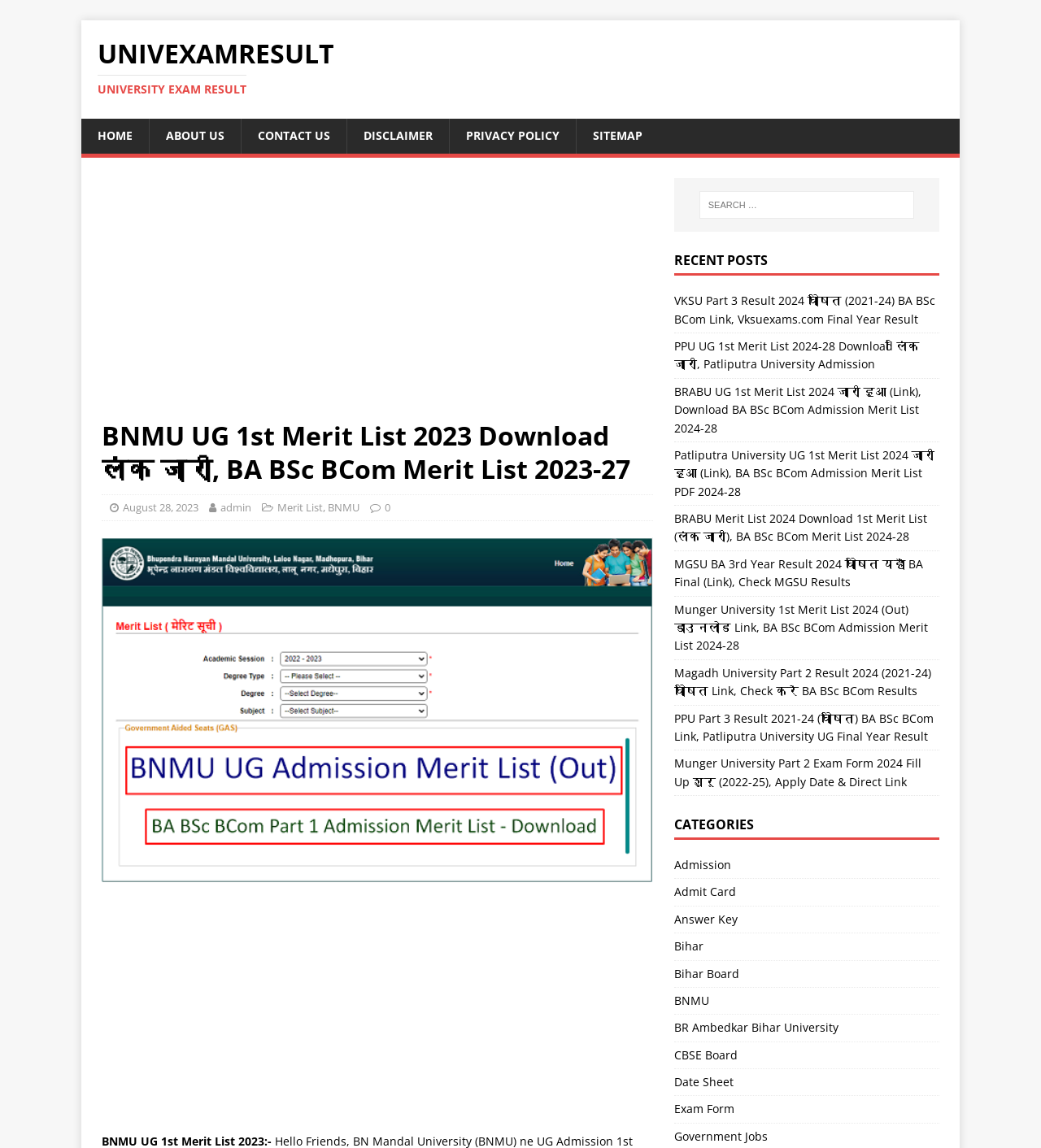Find and provide the bounding box coordinates for the UI element described with: "aria-label="Advertisement" name="aswift_2" title="Advertisement"".

[0.098, 0.782, 0.627, 0.981]